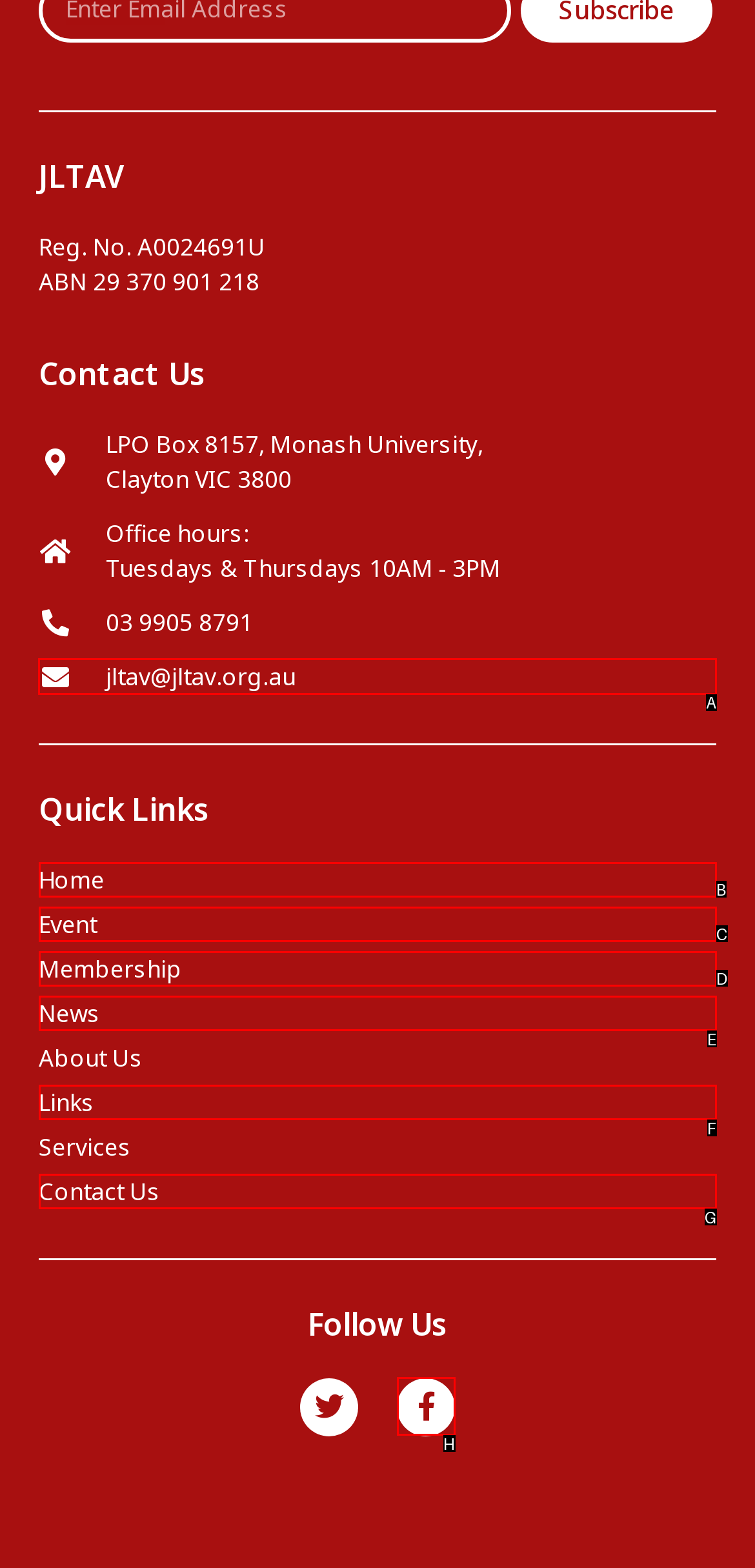Choose the UI element you need to click to carry out the task: Send an email.
Respond with the corresponding option's letter.

A